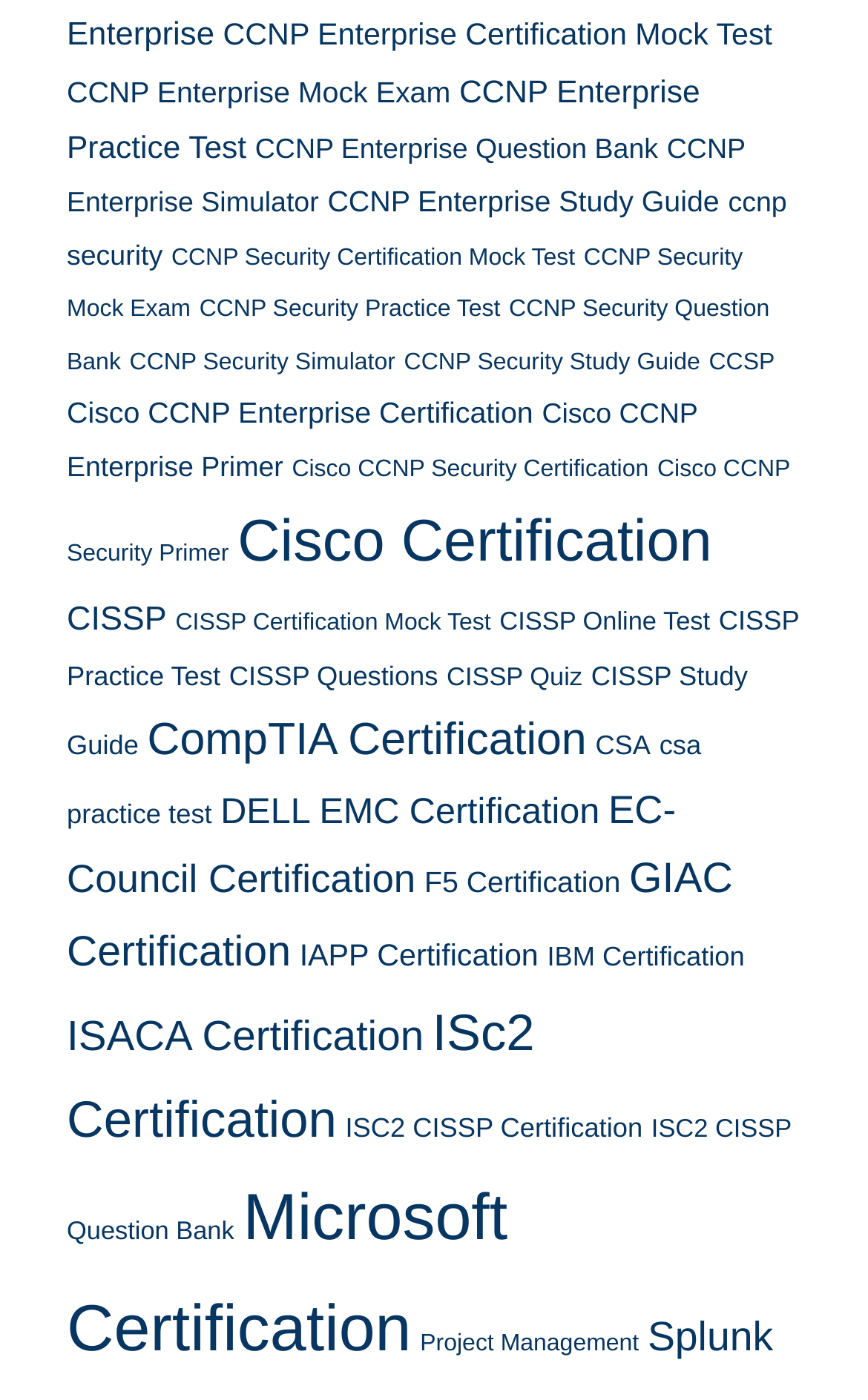Bounding box coordinates are specified in the format (top-left x, top-left y, bottom-right x, bottom-right y). All values are floating point numbers bounded between 0 and 1. Please provide the bounding box coordinate of the region this sentence describes: CCNP Enterprise Question Bank

[0.294, 0.095, 0.758, 0.117]